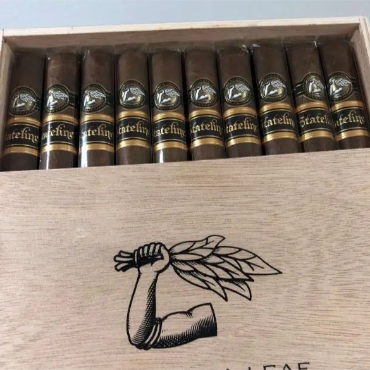Please analyze the image and provide a thorough answer to the question:
How many cigars are in the box?

The caption states that 'ten meticulously arranged cigars are visible' within the box, indicating the exact number of cigars present.